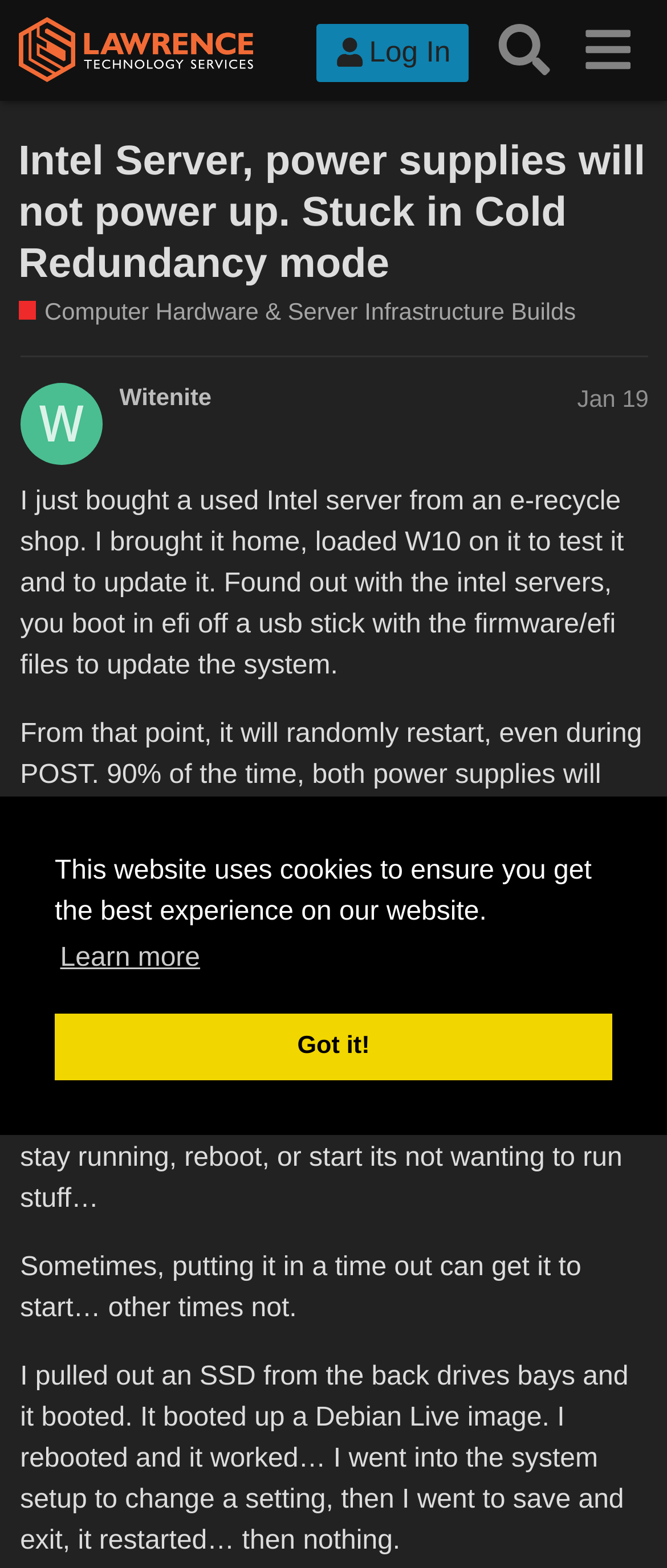What is the purpose of booting in EFI off a USB stick?
Answer the question based on the image using a single word or a brief phrase.

To update the system